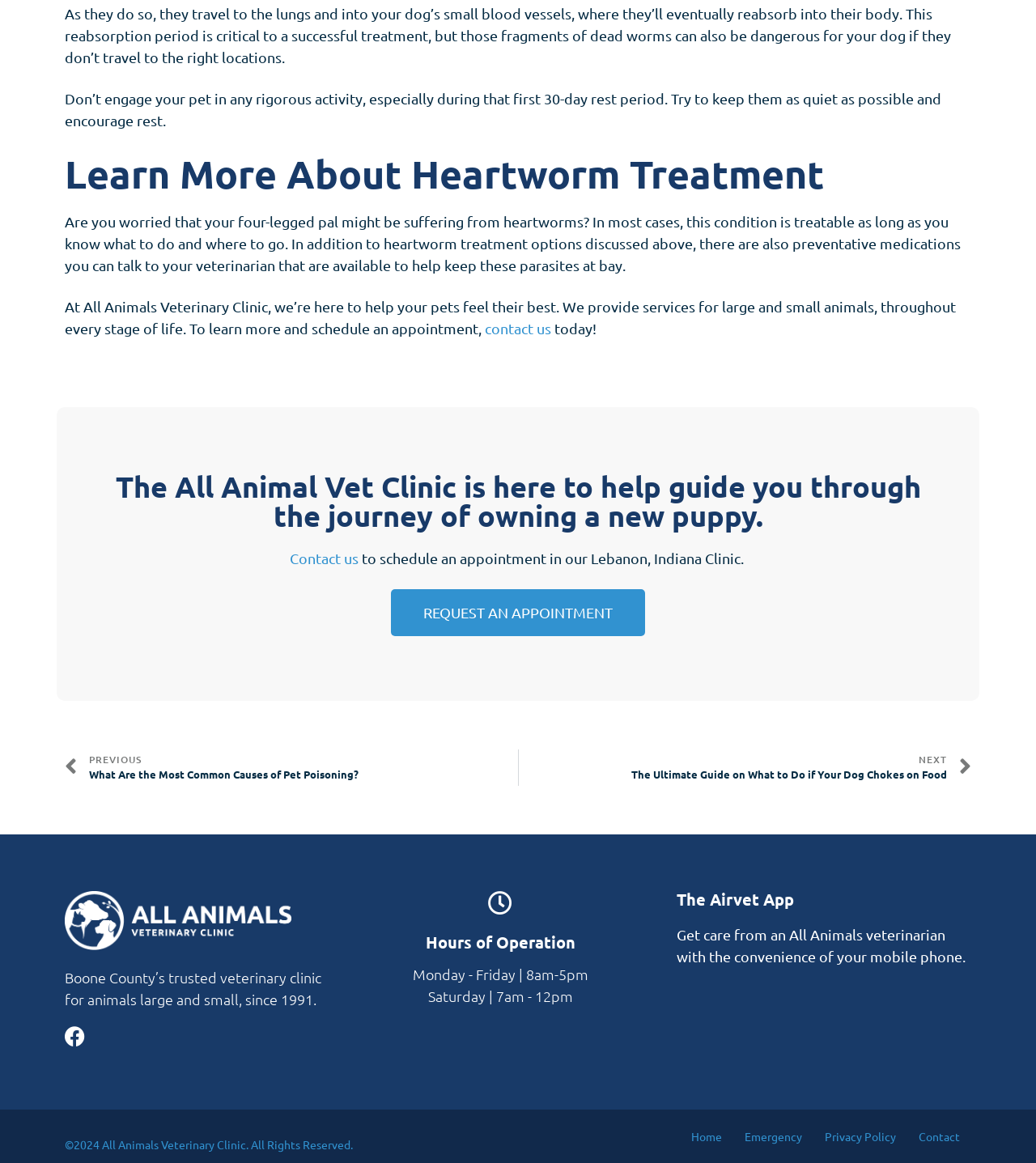Using the description "Facebook", predict the bounding box of the relevant HTML element.

[0.062, 0.882, 0.082, 0.9]